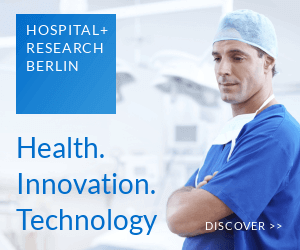Generate a detailed caption that describes the image.

The image features a confident healthcare professional, likely a surgeon or a researcher, dressed in blue surgical attire, including a scrub top and a surgical cap. He stands with a serious and contemplative expression, possibly reflecting on his responsibilities in the medical field. The background suggests a hospital or research facility environment, emphasizing a clinical and professional atmosphere.

To the left of the image, there is a bold, modern blue box displaying the text "HOSPITAL+ RESEARCH BERLIN," indicating the organization or institution associated with the advertisement. Below this, the words "Health. Innovation. Technology." are presented in a clean, straightforward font, highlighting the values or focus areas of the institution.

The bottom right corner of the image features a call to action with the word "DISCOVER >>," inviting viewers to learn more about the services or innovations offered by the institution. Overall, the image radiates professionalism and advances the themes of healthcare, research, and technological innovation.